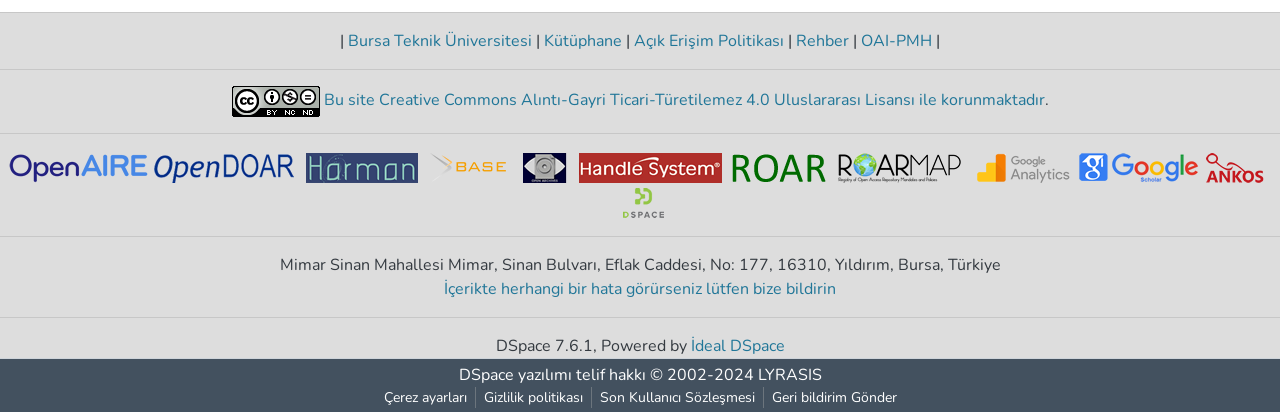Specify the bounding box coordinates of the element's area that should be clicked to execute the given instruction: "Go to Rehber page". The coordinates should be four float numbers between 0 and 1, i.e., [left, top, right, bottom].

[0.619, 0.073, 0.666, 0.126]